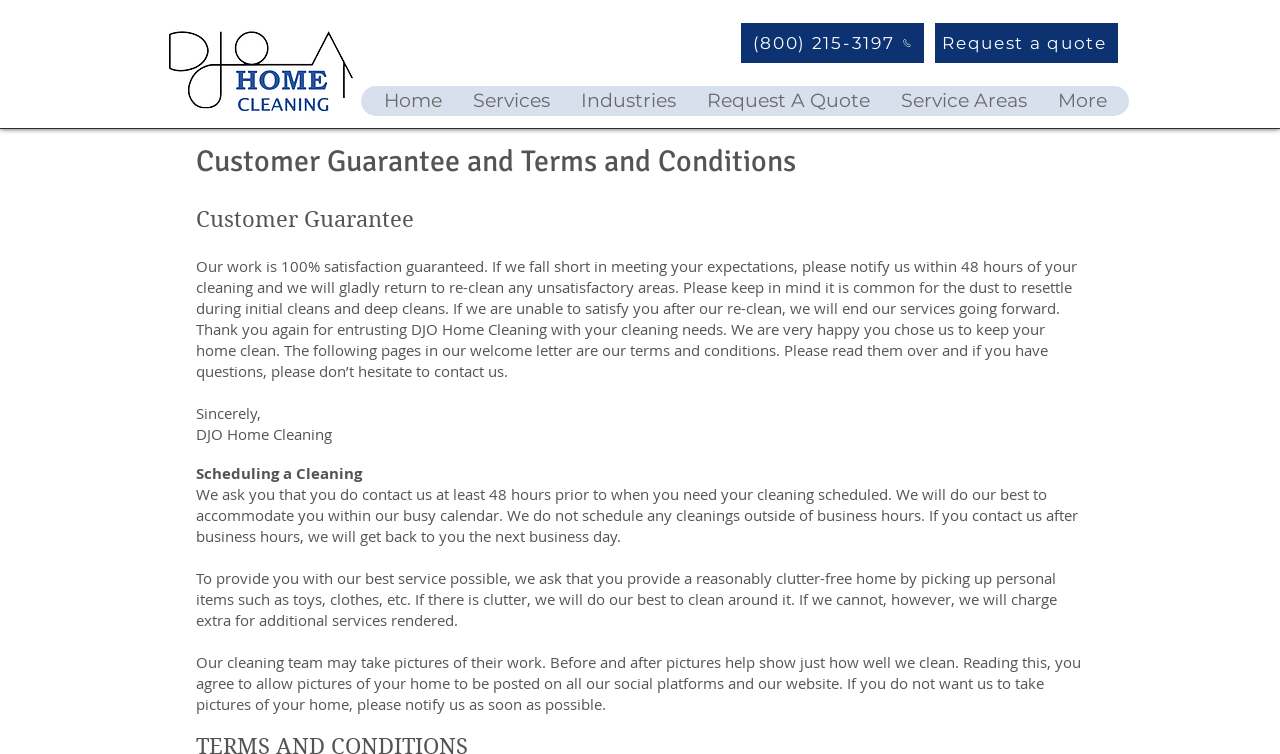Determine the bounding box coordinates of the area to click in order to meet this instruction: "Navigate to the Home page".

[0.288, 0.114, 0.357, 0.154]